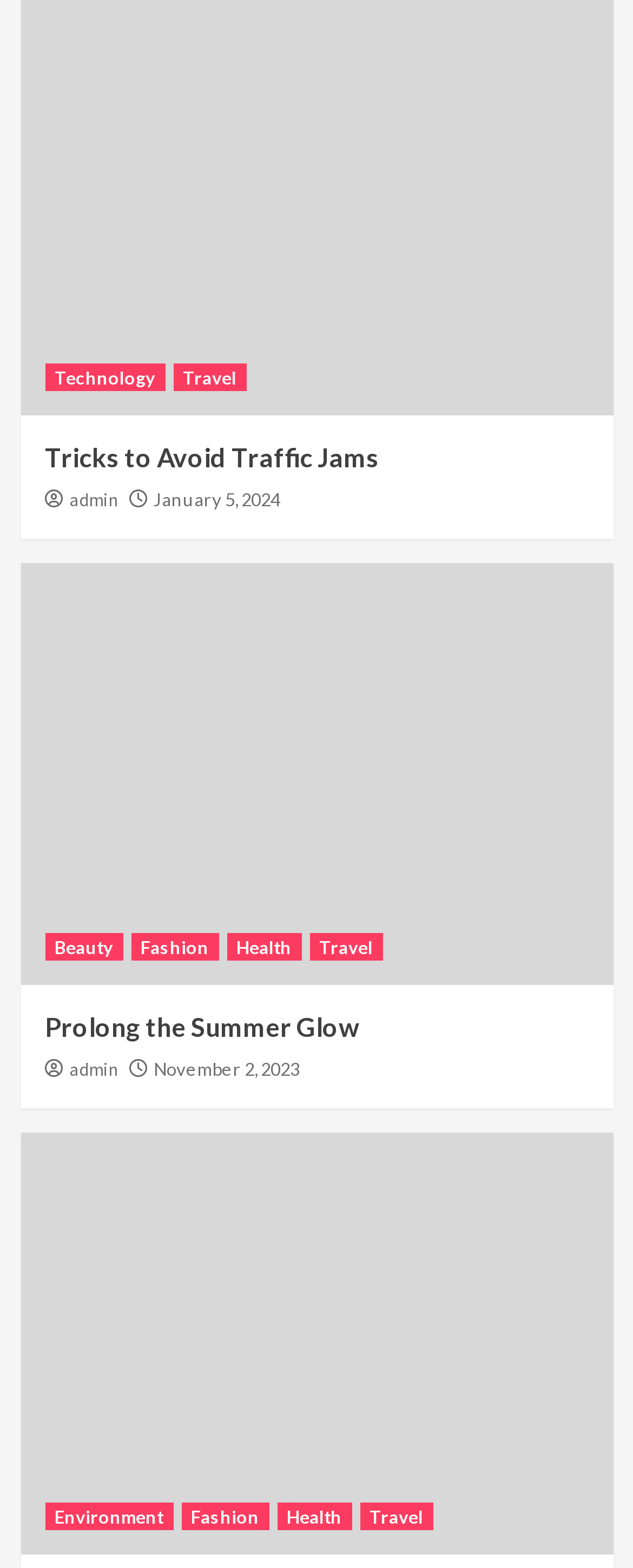Based on the image, please respond to the question with as much detail as possible:
How many articles are listed on the webpage?

I counted the number of article sections on the webpage, which have a heading and links below, and found that there are 2 articles listed.